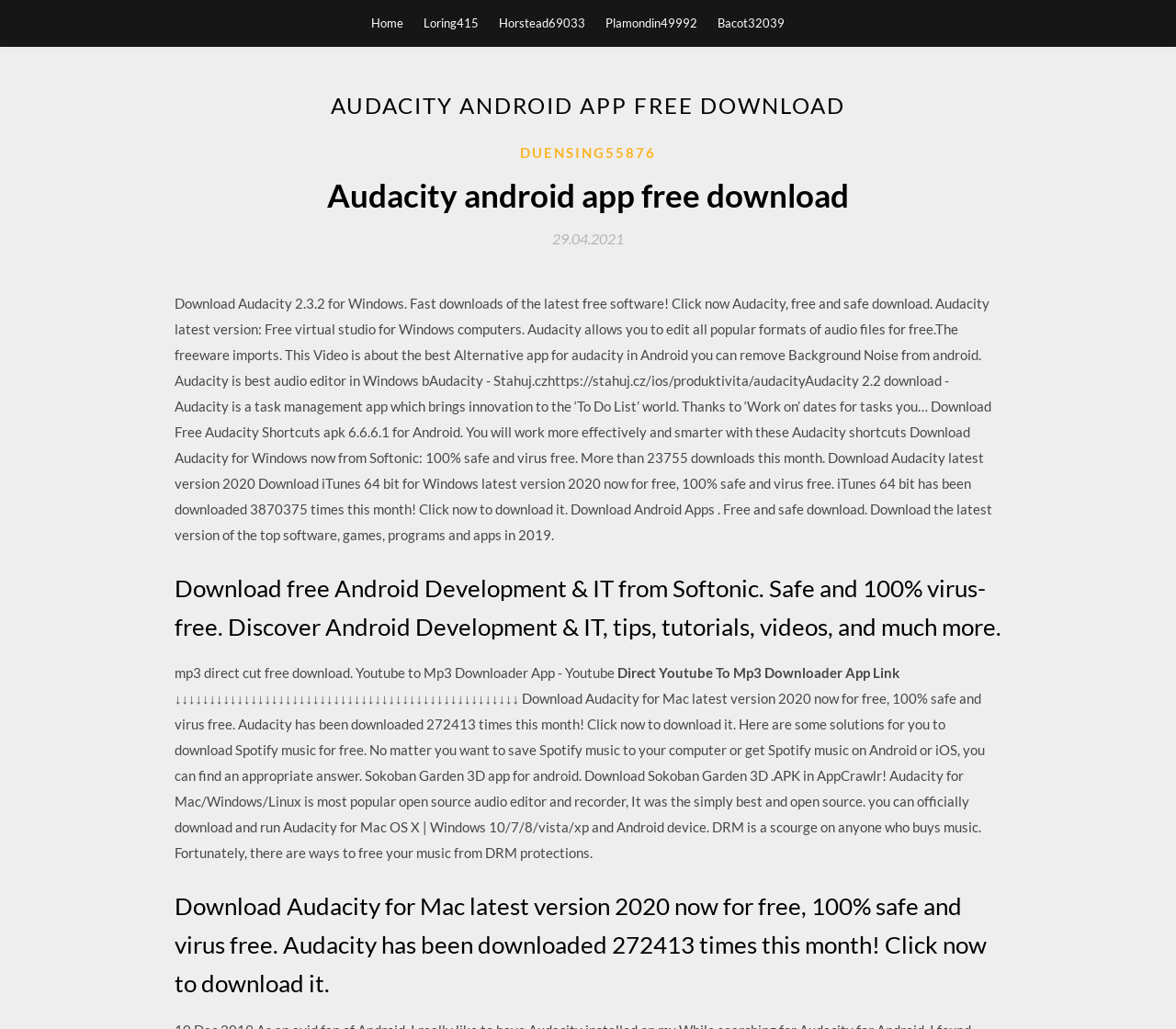What is the main topic of this webpage?
From the image, respond using a single word or phrase.

Audacity android app